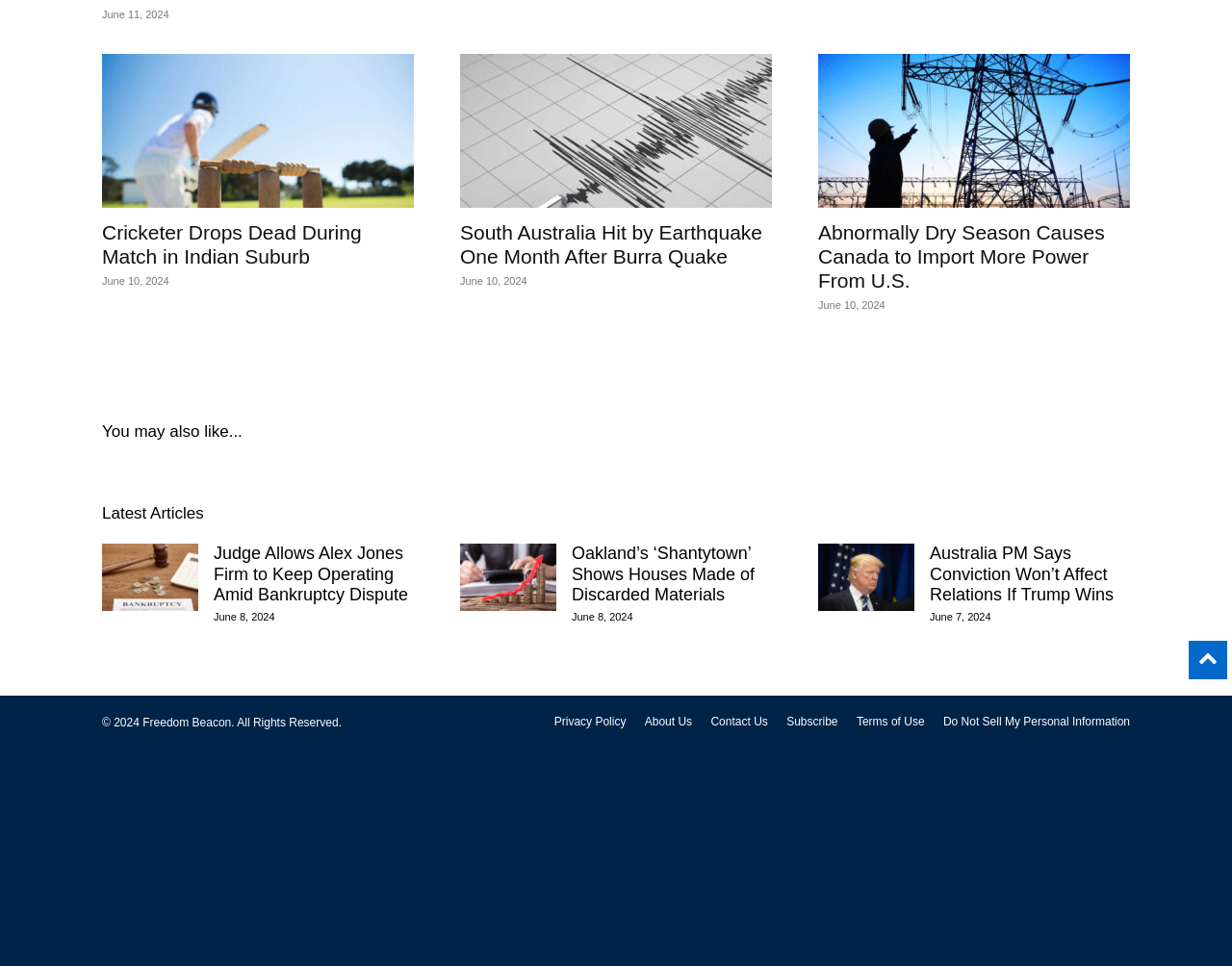Provide the bounding box coordinates for the UI element that is described by this text: "About Us". The coordinates should be in the form of four float numbers between 0 and 1: [left, top, right, bottom].

[0.523, 0.738, 0.562, 0.756]